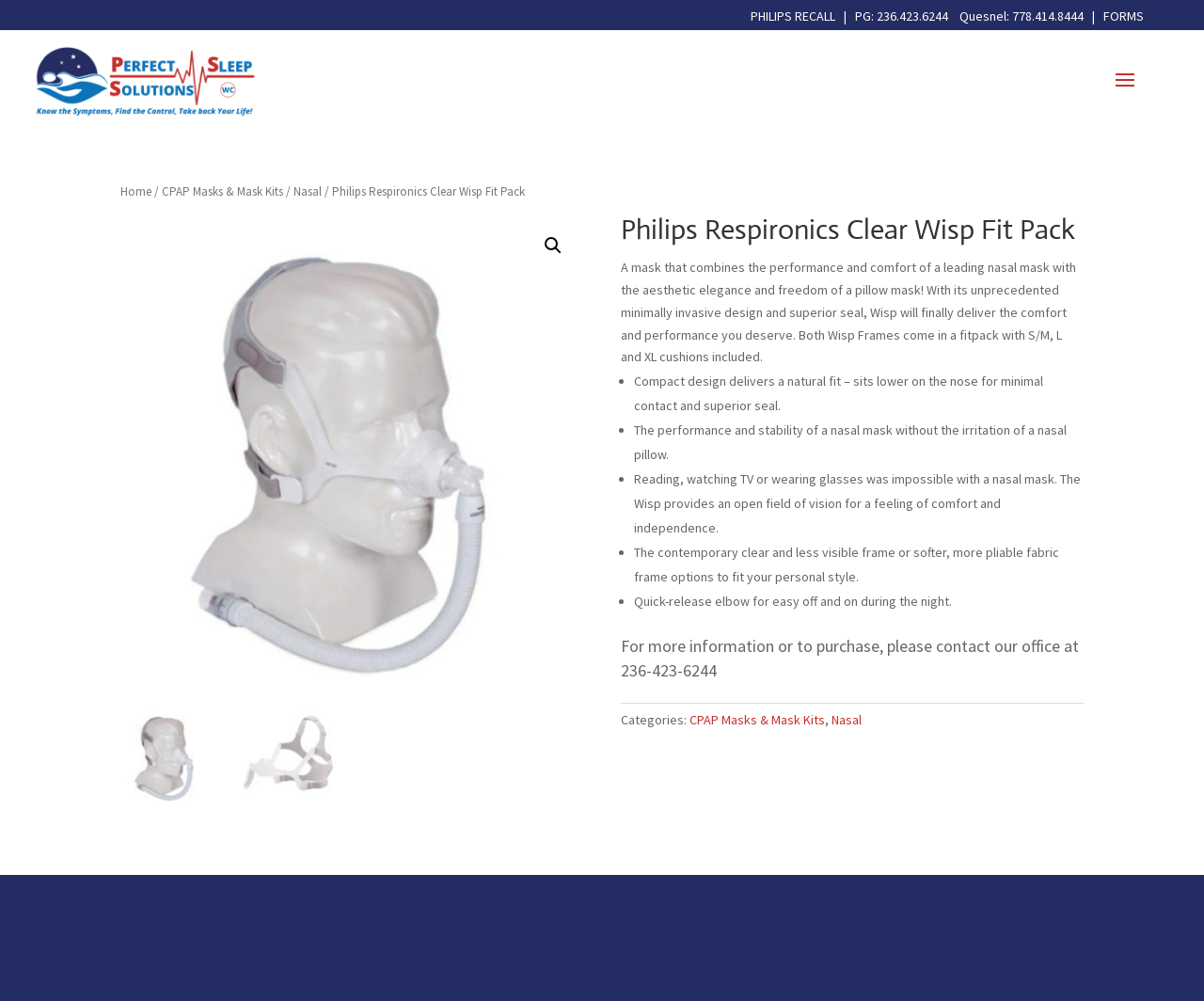Provide a brief response to the question using a single word or phrase: 
What is the phone number for Quesnel?

778.414.8444